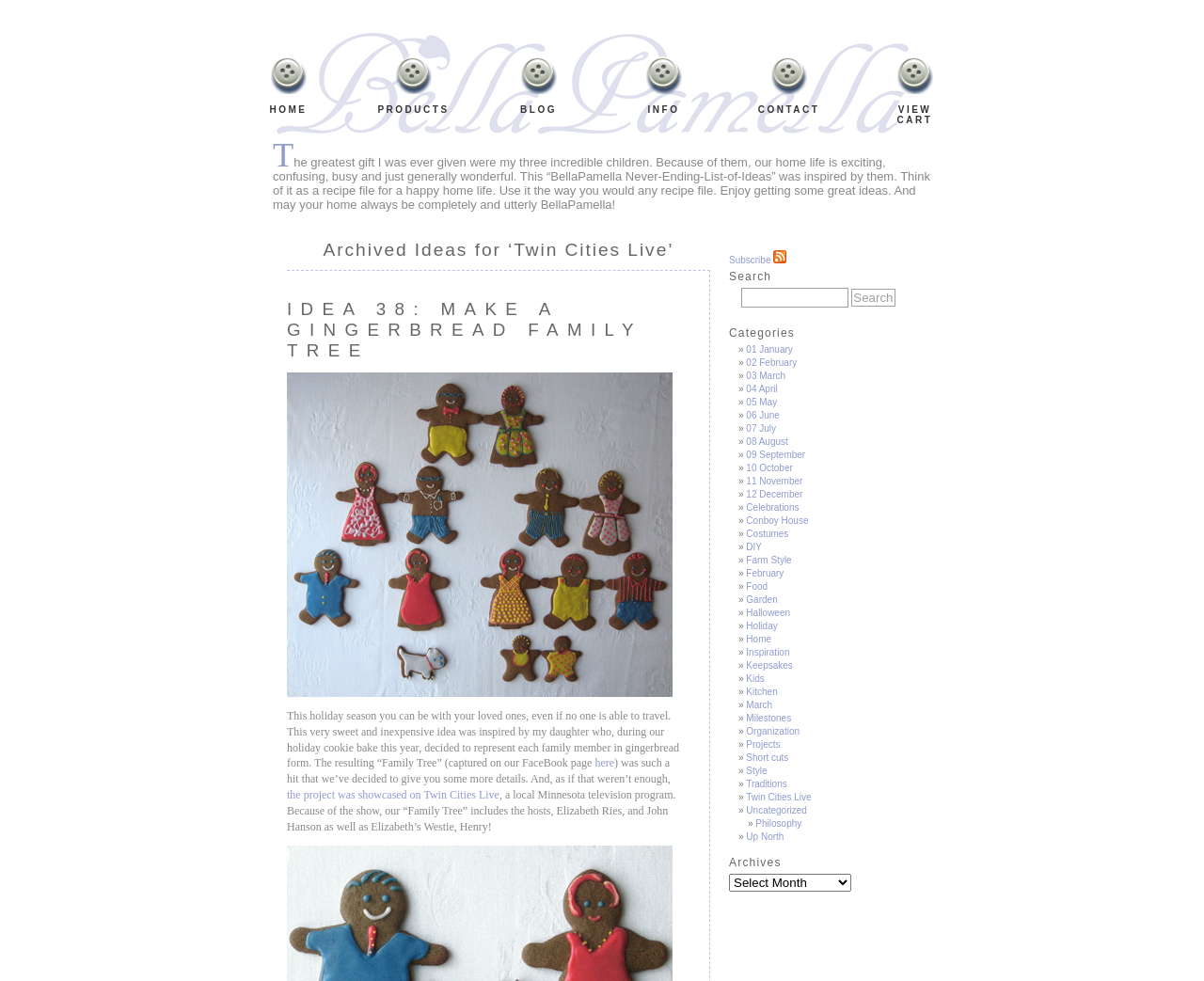How many main navigation links are there?
Answer briefly with a single word or phrase based on the image.

5